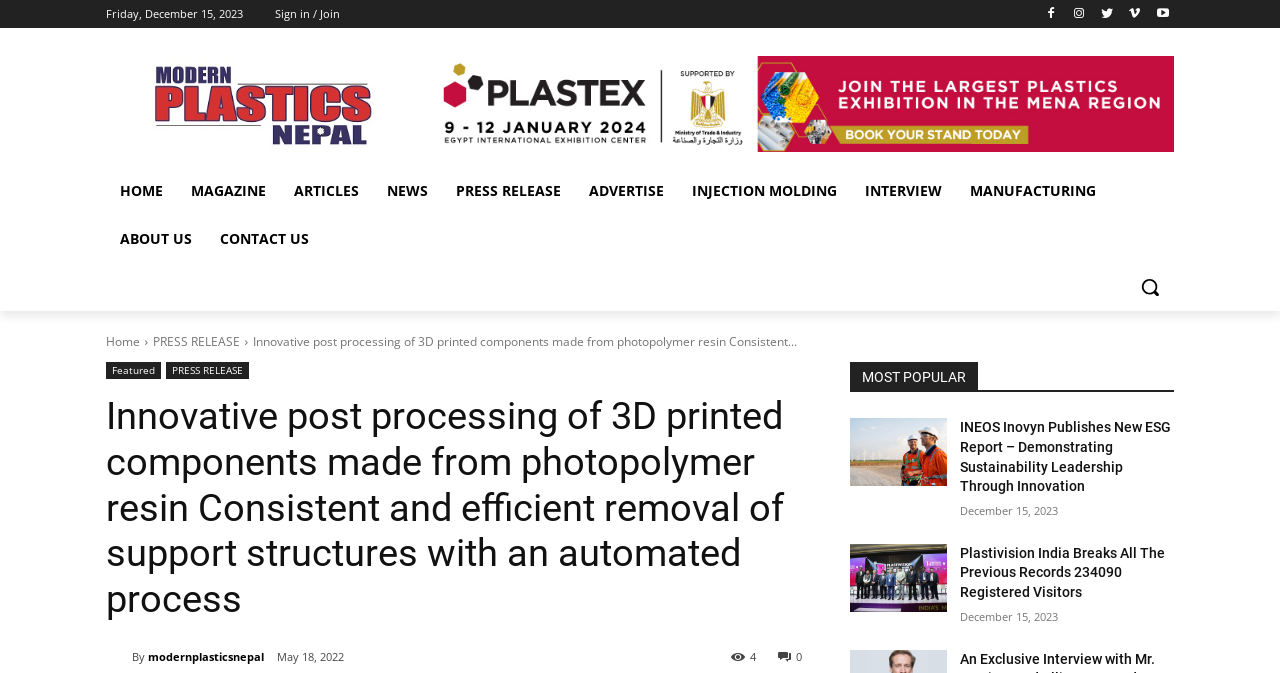Please specify the bounding box coordinates of the clickable region necessary for completing the following instruction: "Click the 'Sign in / Join' link". The coordinates must consist of four float numbers between 0 and 1, i.e., [left, top, right, bottom].

[0.215, 0.0, 0.266, 0.042]